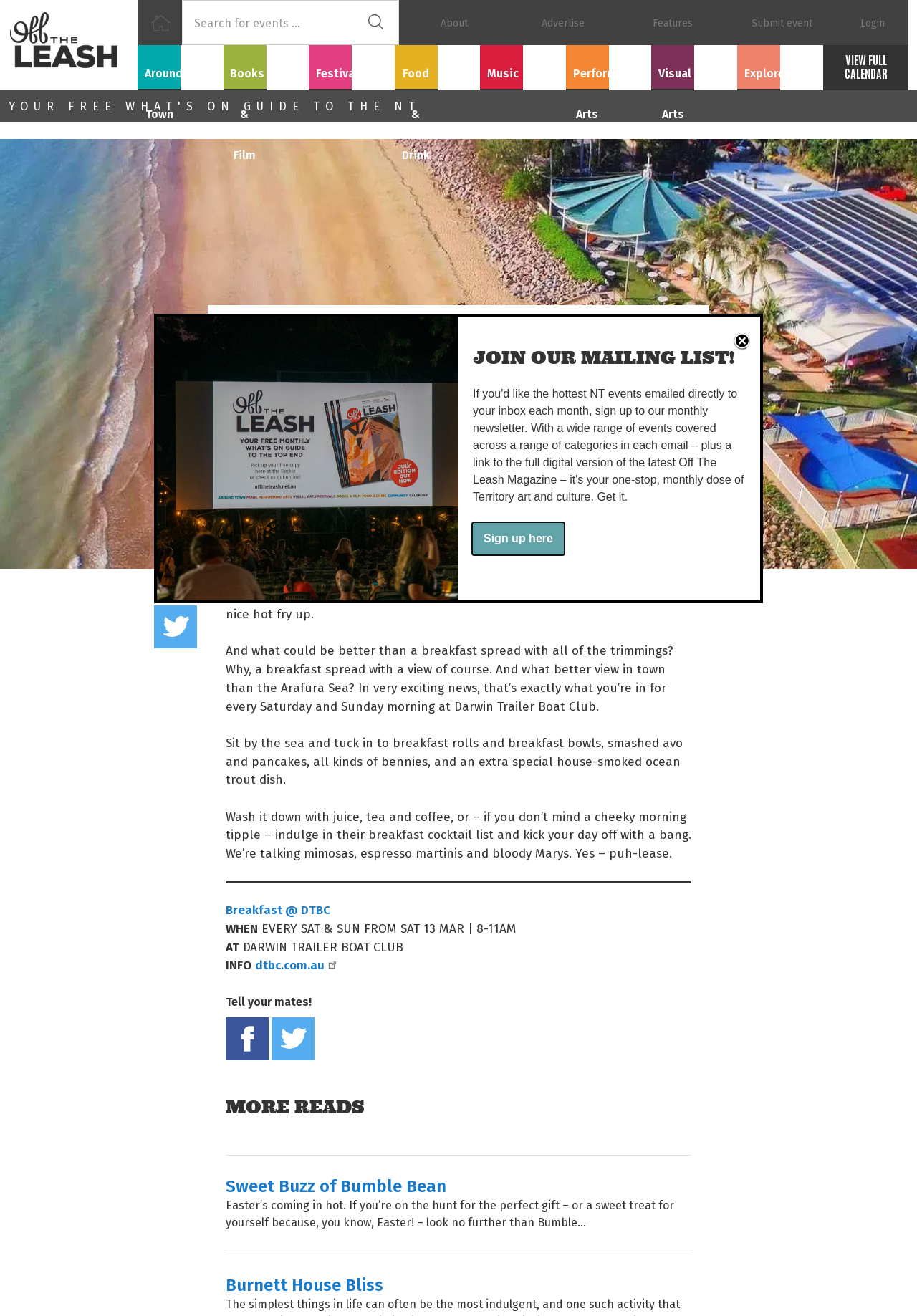Determine the bounding box coordinates of the area to click in order to meet this instruction: "Share on Facebook".

[0.168, 0.421, 0.215, 0.453]